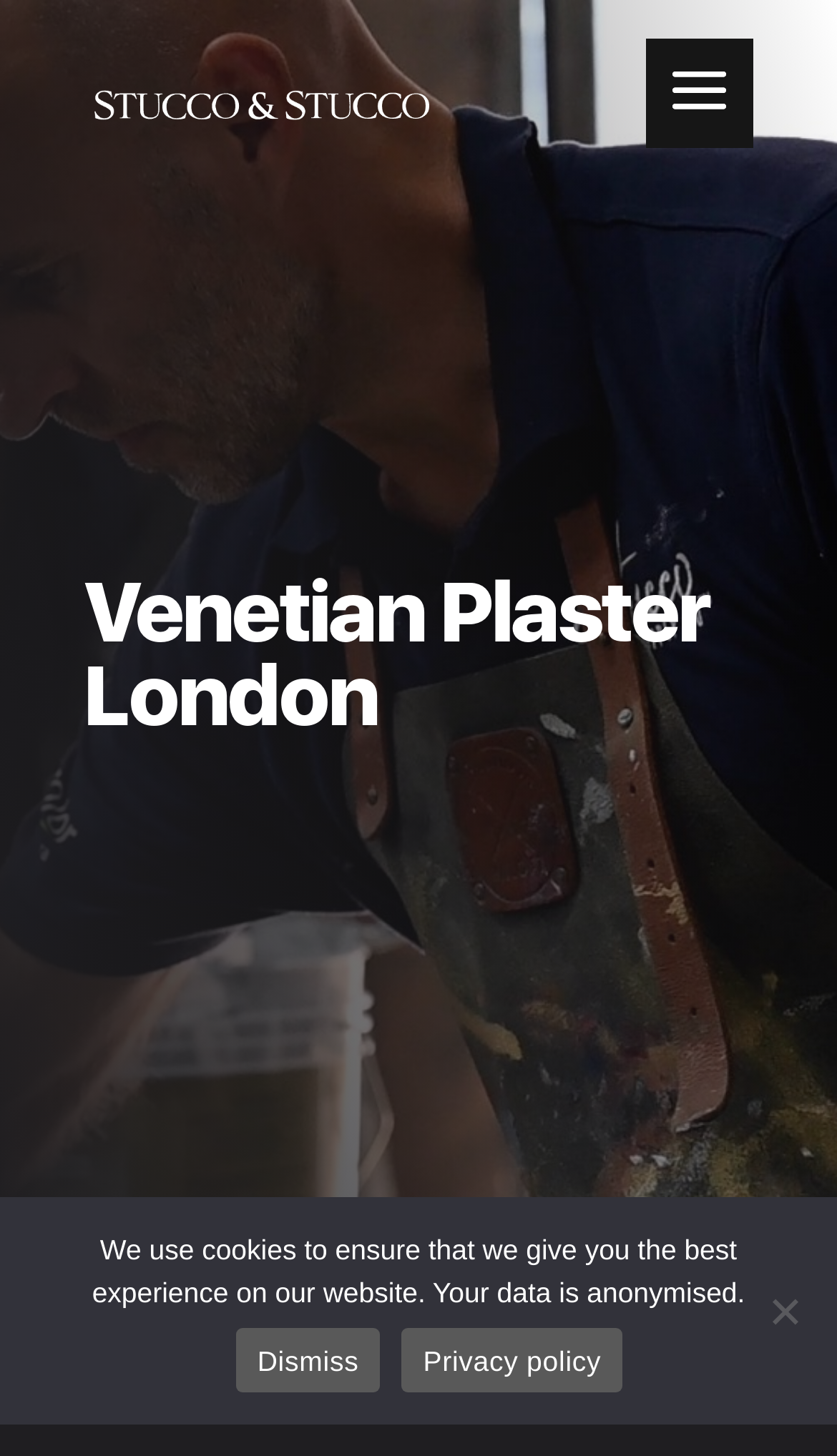Given the description: "alt="Stucco & Stucco"", determine the bounding box coordinates of the UI element. The coordinates should be formatted as four float numbers between 0 and 1, [left, top, right, bottom].

[0.113, 0.046, 0.513, 0.08]